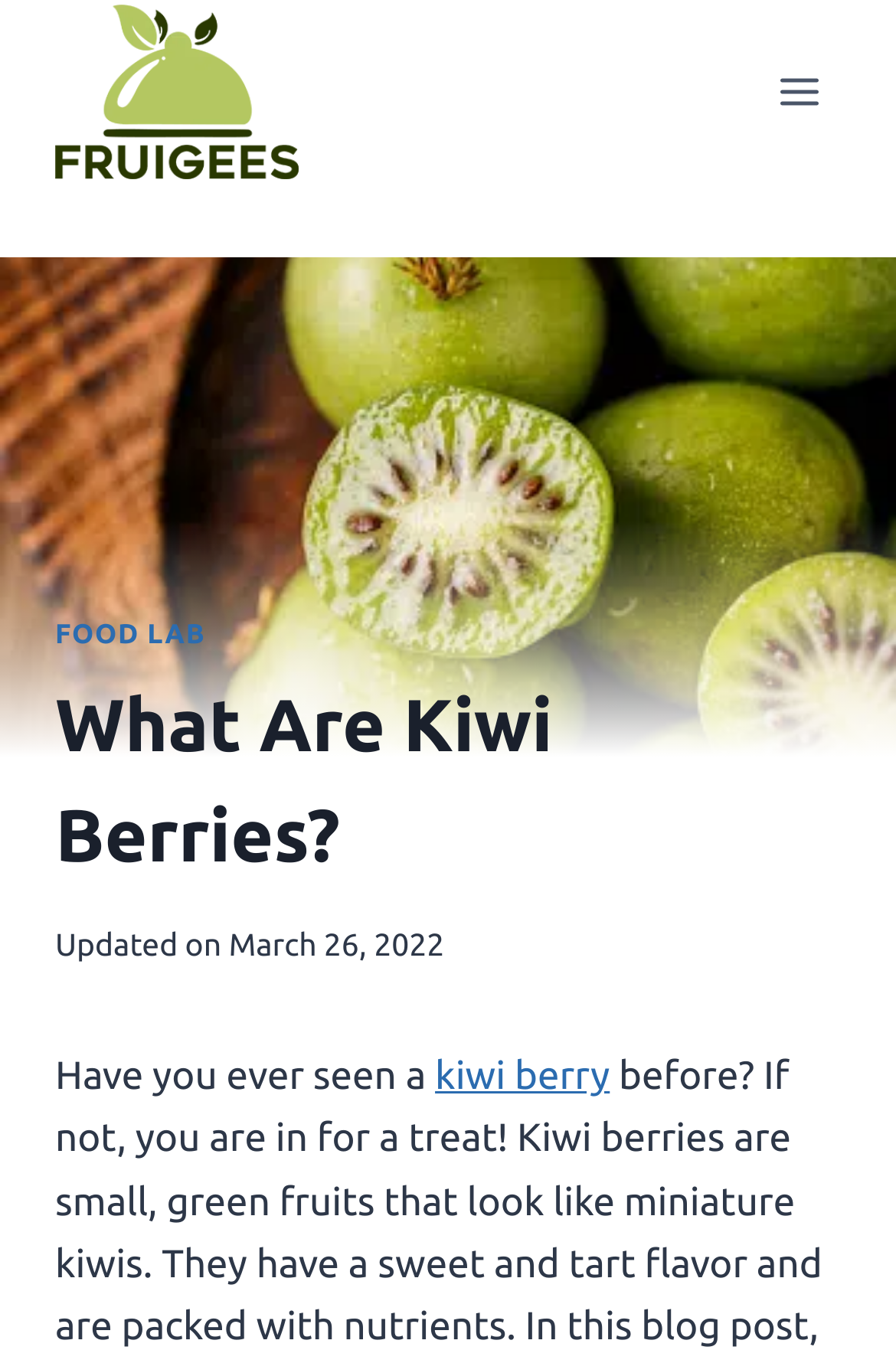Given the webpage screenshot, identify the bounding box of the UI element that matches this description: "Toggle Menu".

[0.844, 0.042, 0.938, 0.095]